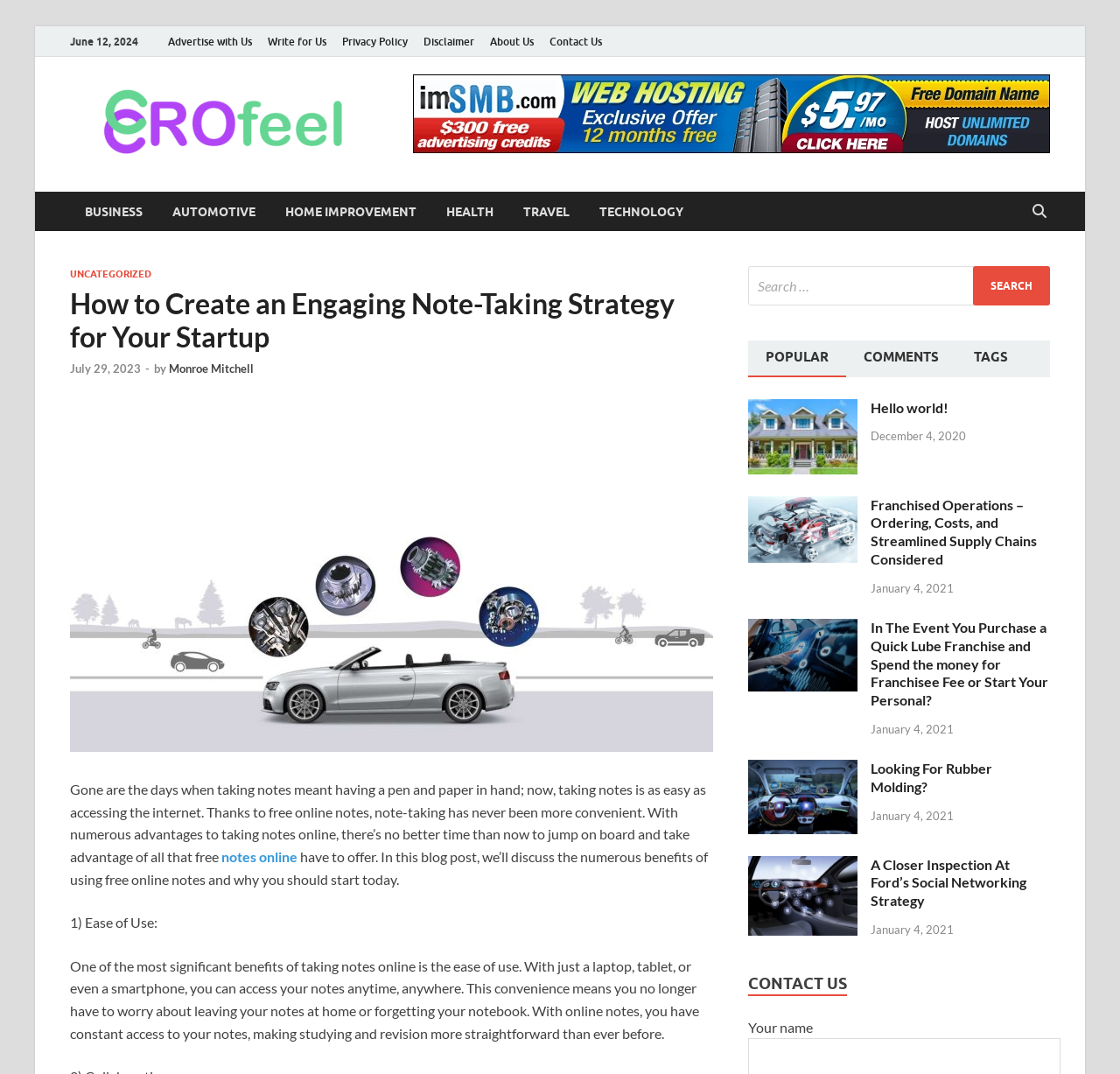Extract the bounding box coordinates for the HTML element that matches this description: "alt="EroFeel"". The coordinates should be four float numbers between 0 and 1, i.e., [left, top, right, bottom].

[0.062, 0.138, 0.336, 0.153]